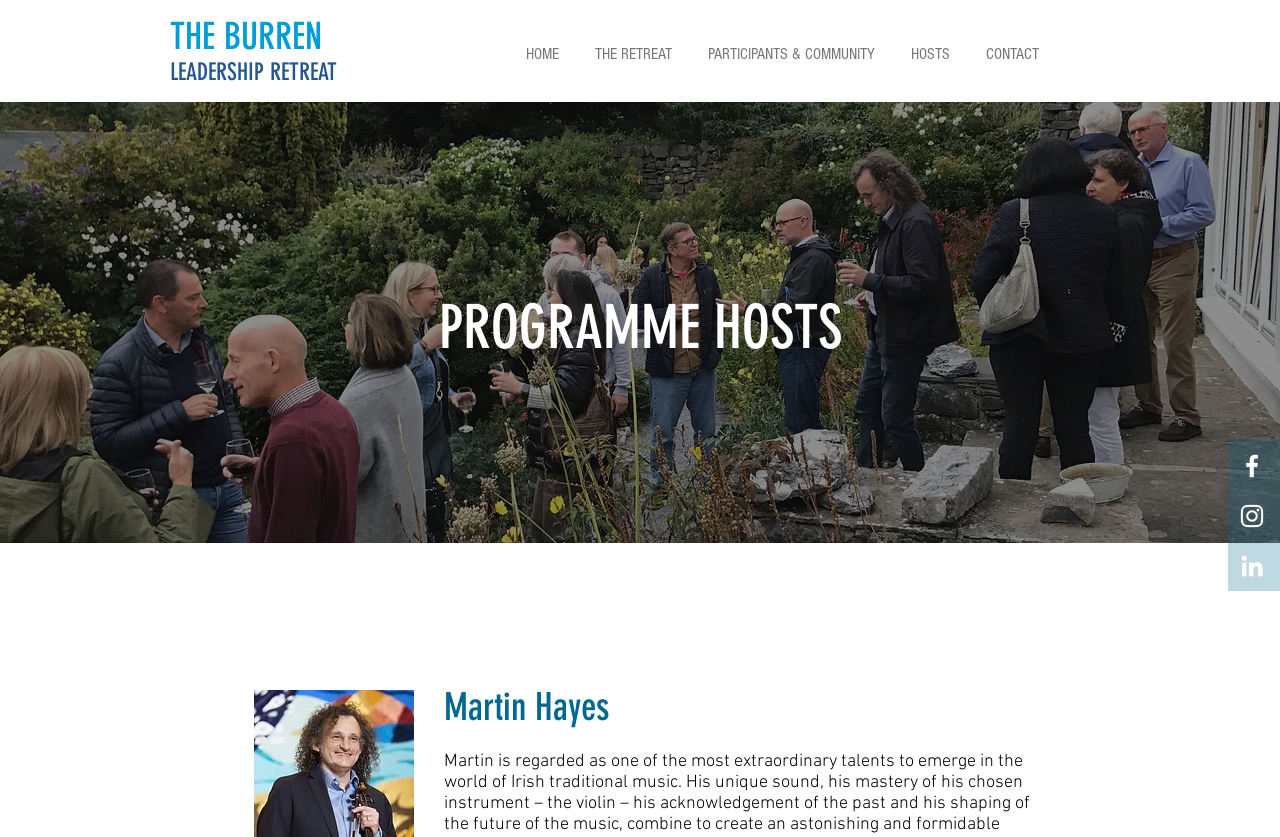Can you give a detailed response to the following question using the information from the image? What is the purpose of the social bar?

The social bar is located at the bottom right of the webpage and contains links to Facebook, Instagram, and LinkedIn. The presence of these links suggests that the purpose of the social bar is to allow users to connect with the retreat on social media platforms.